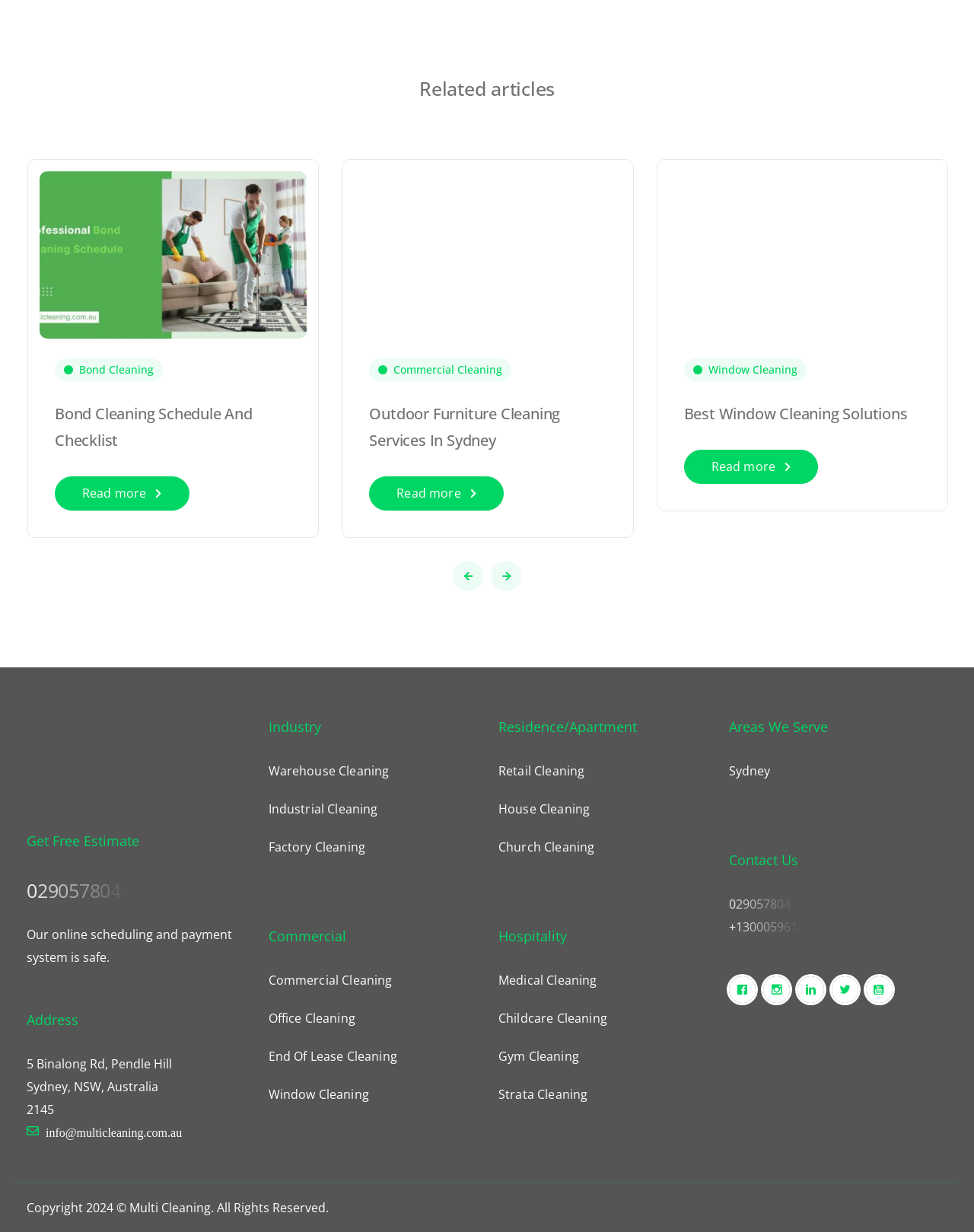Pinpoint the bounding box coordinates of the element you need to click to execute the following instruction: "Click on Bond cleaning schedule/checklist". The bounding box should be represented by four float numbers between 0 and 1, in the format [left, top, right, bottom].

[0.041, 0.199, 0.315, 0.213]